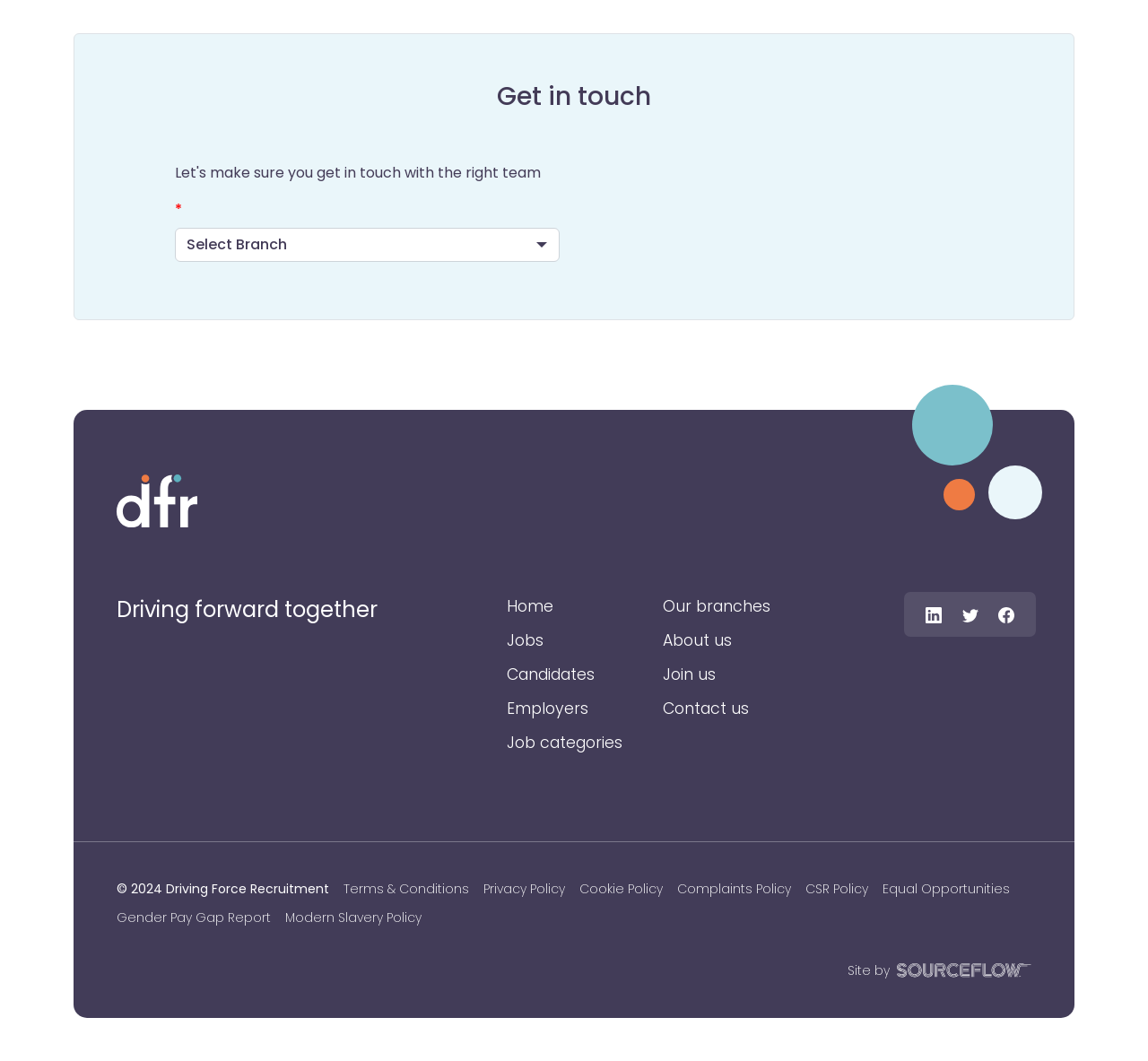What type of content is available on the webpage?
Analyze the image and deliver a detailed answer to the question.

The webpage contains links to various sections, including 'Jobs', 'Candidates', 'Employers', and 'About us'. This suggests that the webpage provides information about the company and its services, as well as job listings and resources for candidates and employers.